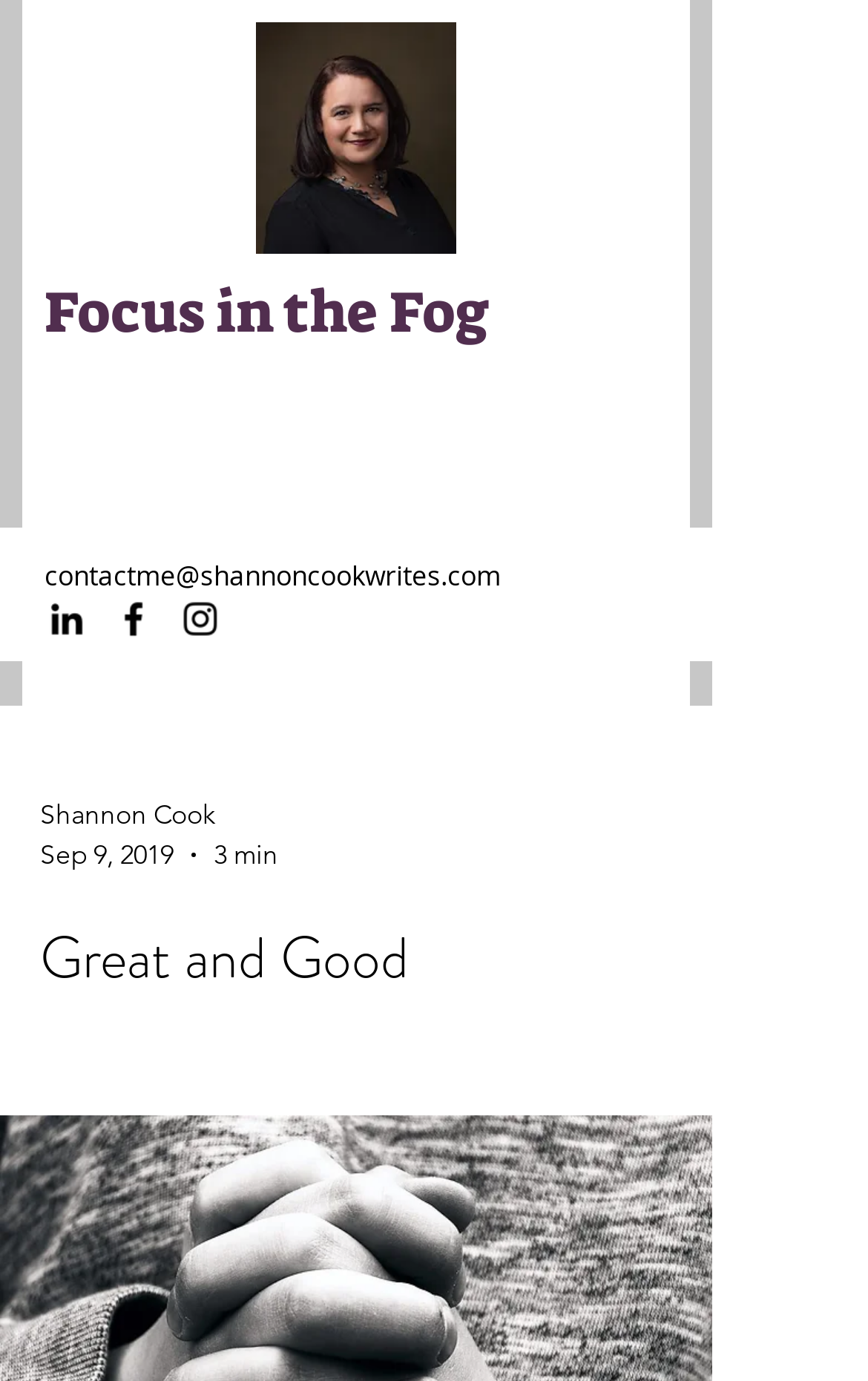Based on the element description: "Shannon Cook", identify the UI element and provide its bounding box coordinates. Use four float numbers between 0 and 1, [left, top, right, bottom].

[0.046, 0.574, 0.321, 0.605]